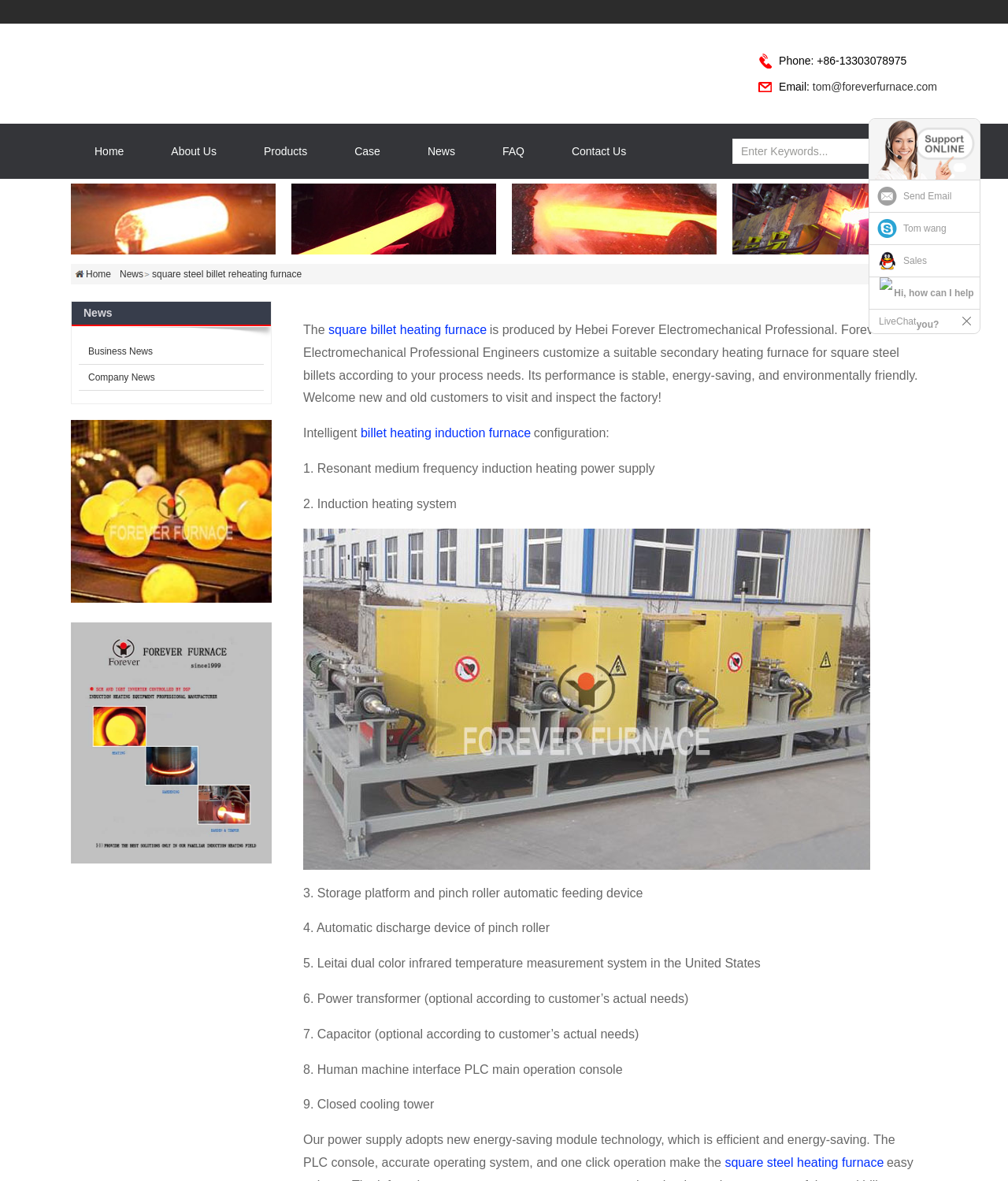Identify the bounding box of the UI element described as follows: "Induction quenching & tempering". Provide the coordinates as four float numbers in the range of 0 to 1 [left, top, right, bottom].

[0.529, 0.26, 0.689, 0.271]